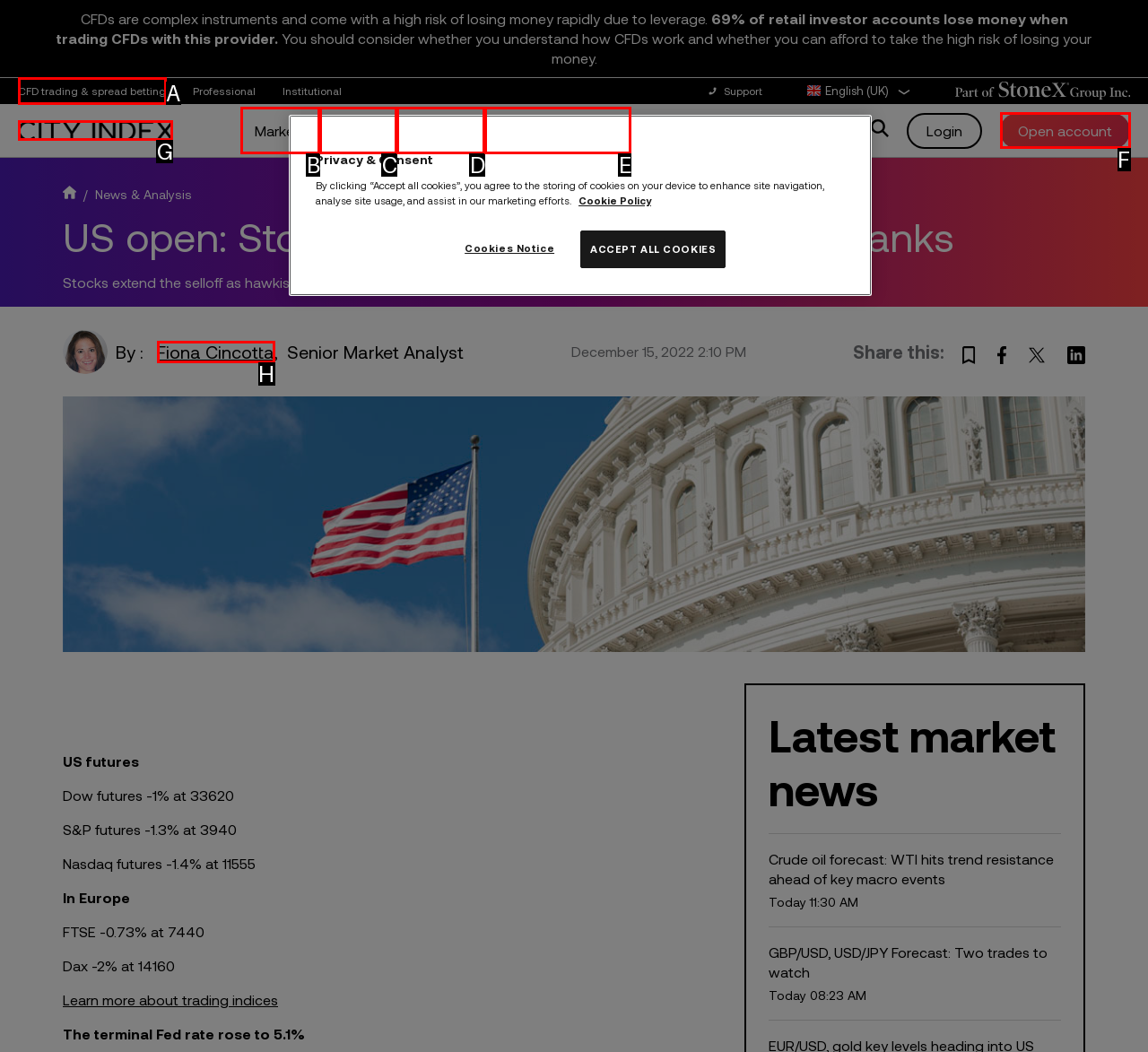Which option corresponds to the following element description: The Guests Tell About Us?
Please provide the letter of the correct choice.

None